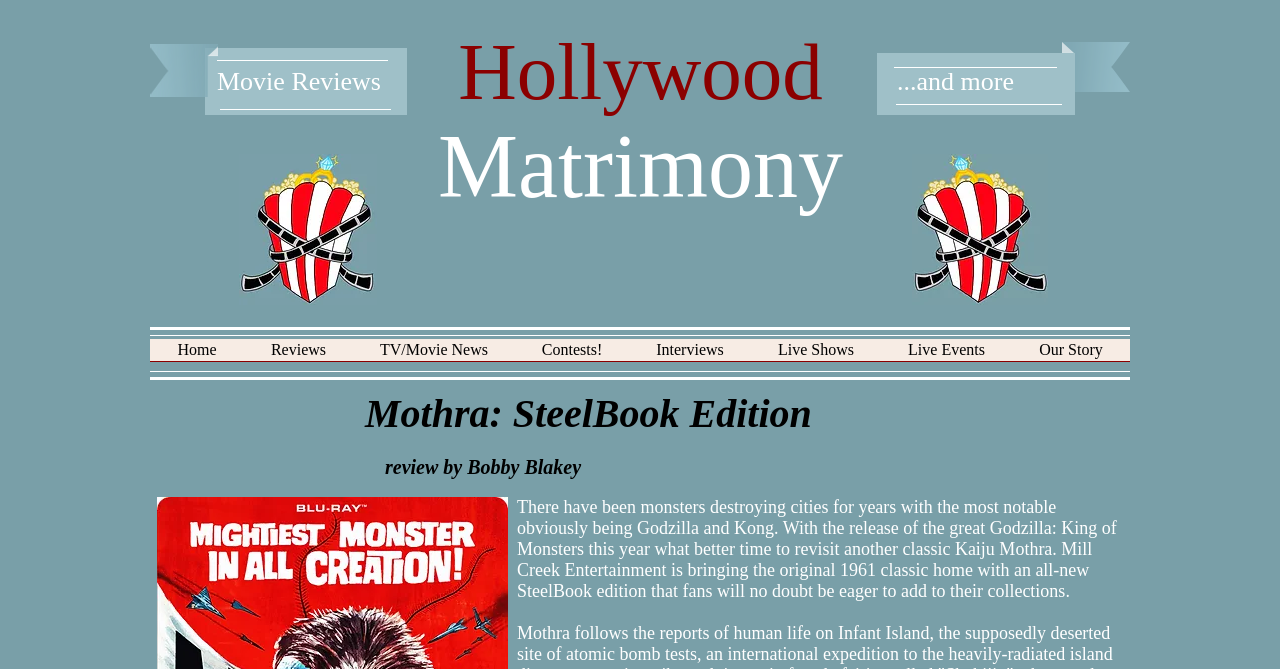What is the type of content on this webpage?
Using the details from the image, give an elaborate explanation to answer the question.

The question can be answered by looking at the overall structure of the webpage and the content of the elements. There is a heading element with the text 'Movie Reviews', and a static text element with a review of a movie. Therefore, the type of content on this webpage is a movie review.